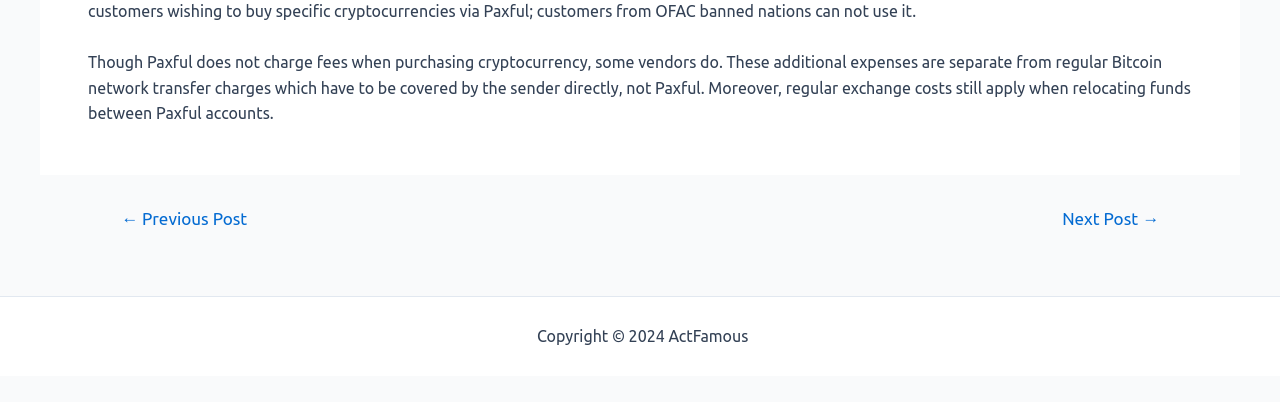What is the copyright year of the website?
Answer briefly with a single word or phrase based on the image.

2024